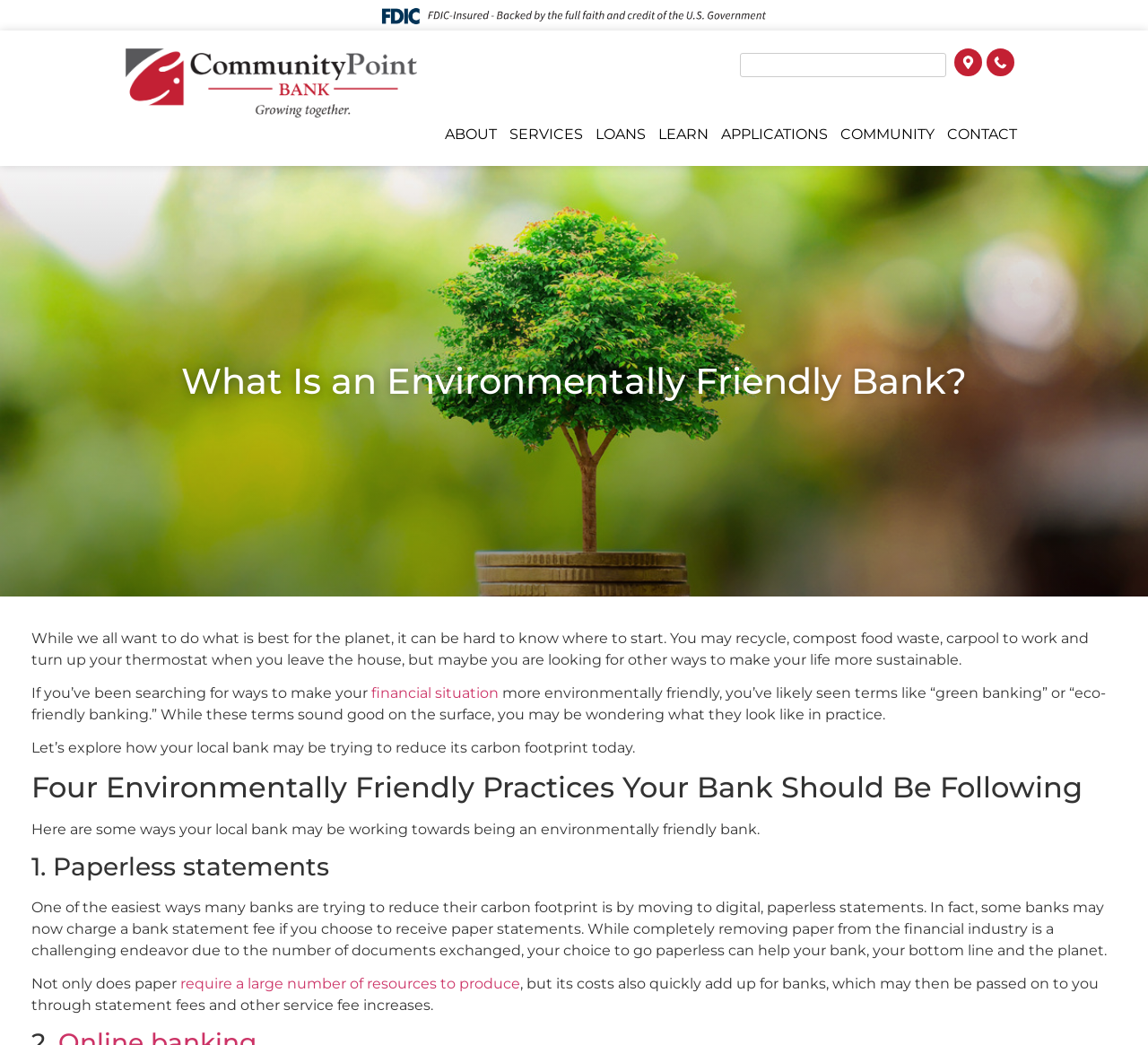What is the purpose of the search box?
Based on the image, answer the question with a single word or brief phrase.

To search